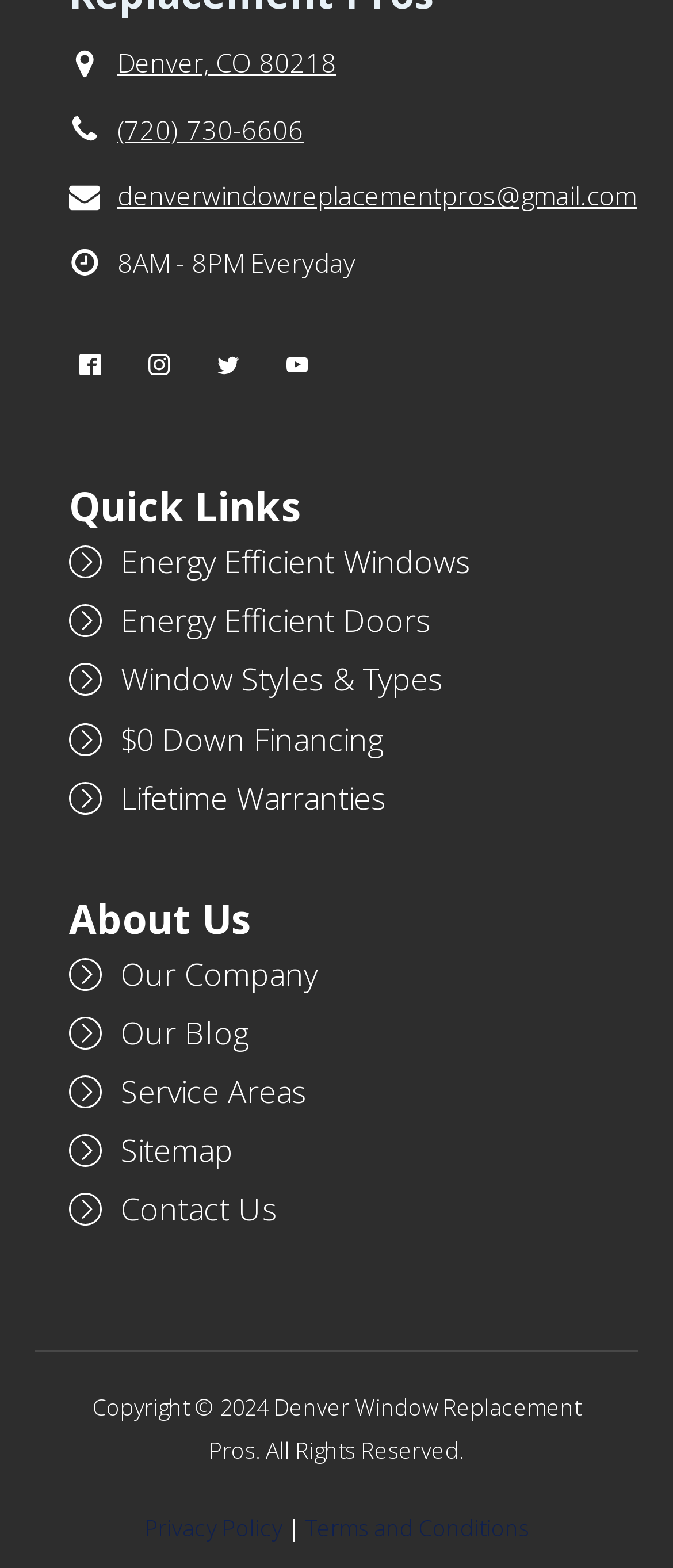Find the bounding box coordinates of the UI element according to this description: "Accept all".

None